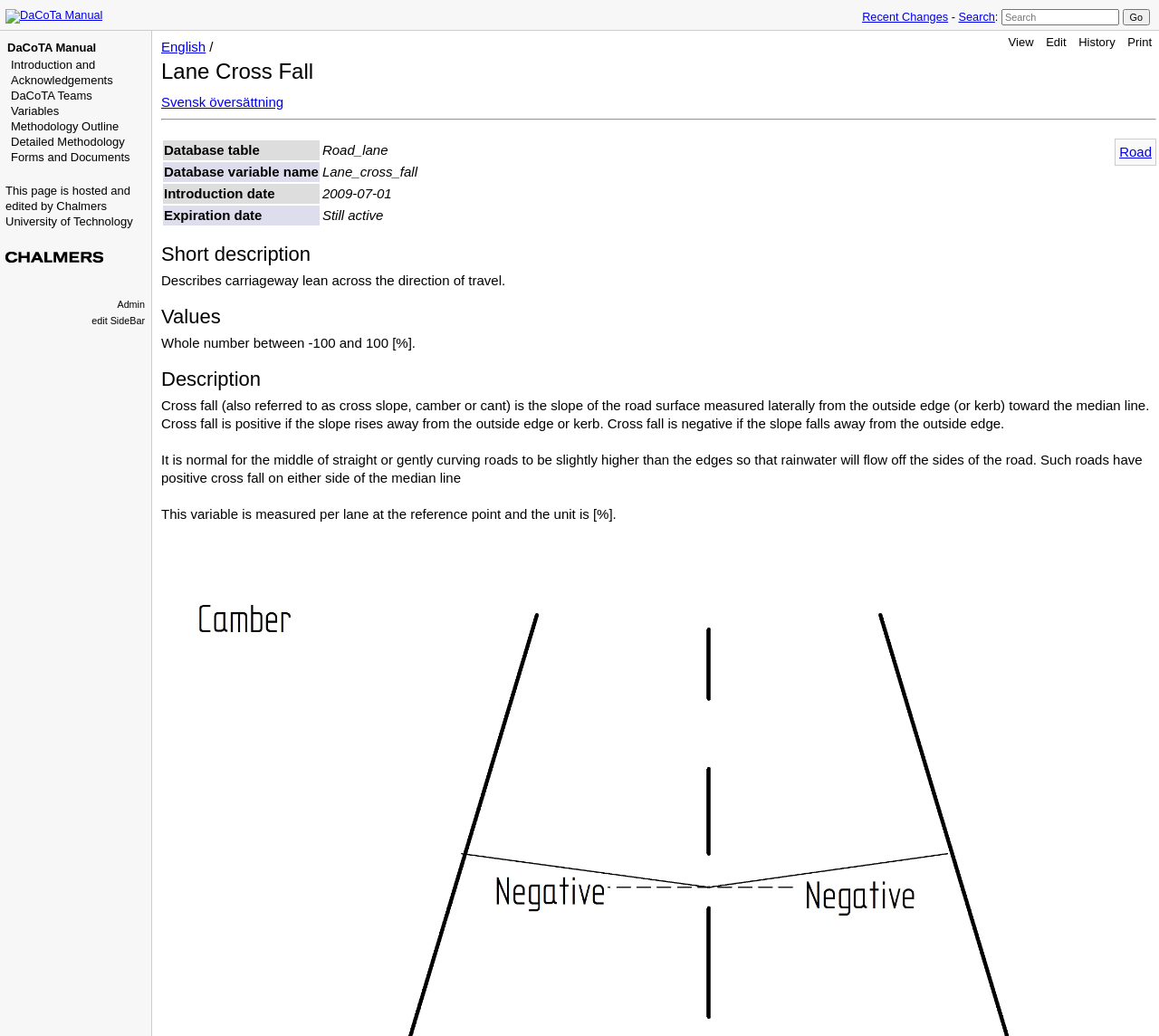Predict the bounding box coordinates of the UI element that matches this description: "Forms and Documents". The coordinates should be in the format [left, top, right, bottom] with each value between 0 and 1.

[0.009, 0.145, 0.112, 0.158]